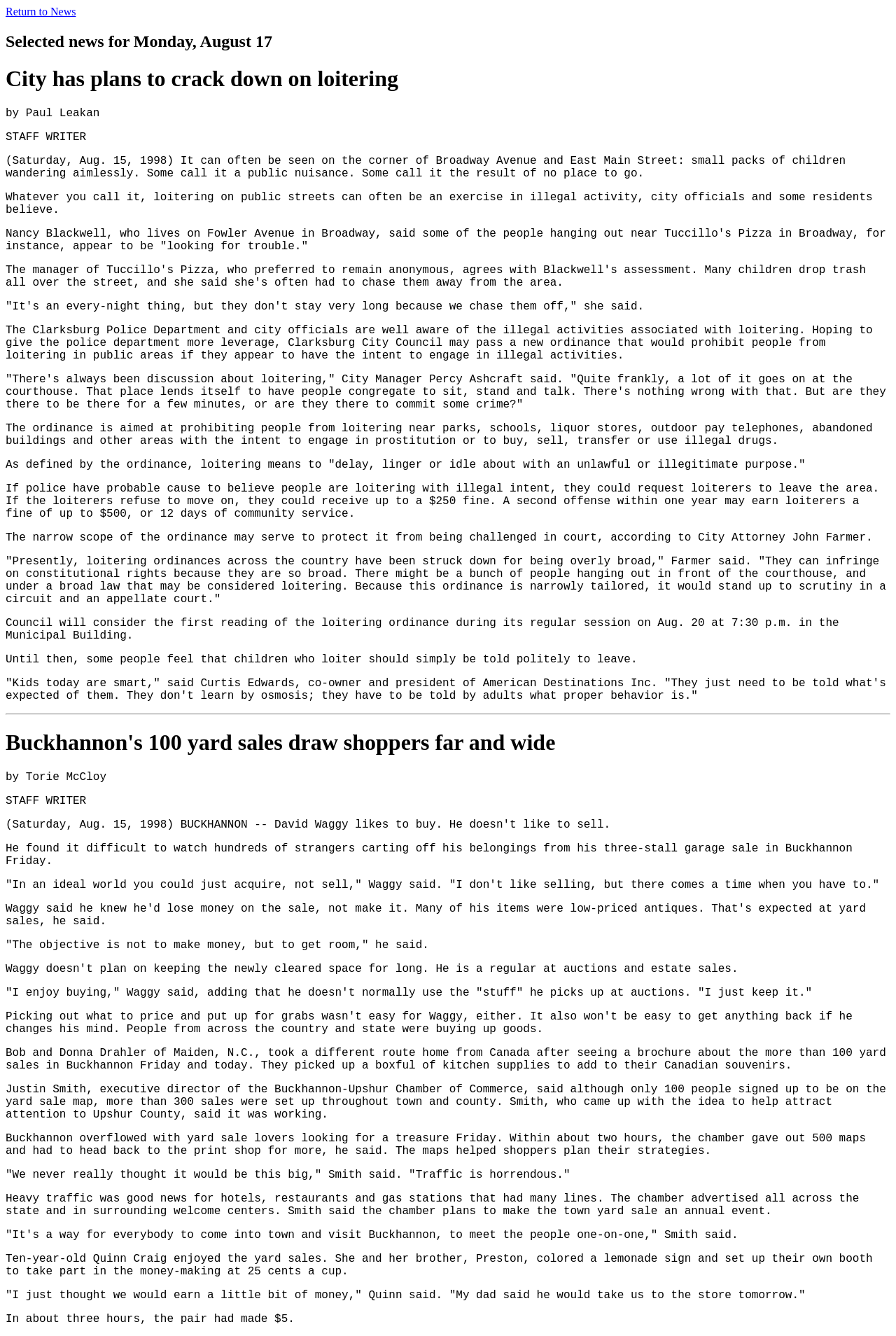Elaborate on the information and visuals displayed on the webpage.

This webpage appears to be a news article page, with a focus on local news. At the top, there is a link to "Return to News" and a heading that reads "Selected news for Monday, August 17". Below this, there are two main news articles.

The first article is about the city's plans to crack down on loitering. The article discusses the issue of loitering, with quotes from residents and city officials. It also explains a proposed ordinance that would prohibit people from loitering in public areas with the intent to engage in illegal activities. The article is divided into several paragraphs, with headings and subheadings that break up the text.

The second article is about a 100-yard sale event in Buckhannon, which drew shoppers from far and wide. The article describes the event, with quotes from participants and organizers. It also mentions the success of the event, with heavy traffic and long lines at hotels, restaurants, and gas stations.

Throughout the page, there are no images, but there are several headings and subheadings that help to organize the content. The text is densely packed, with few gaps between paragraphs. Overall, the page appears to be a straightforward news article page, with a focus on providing information about local events and issues.